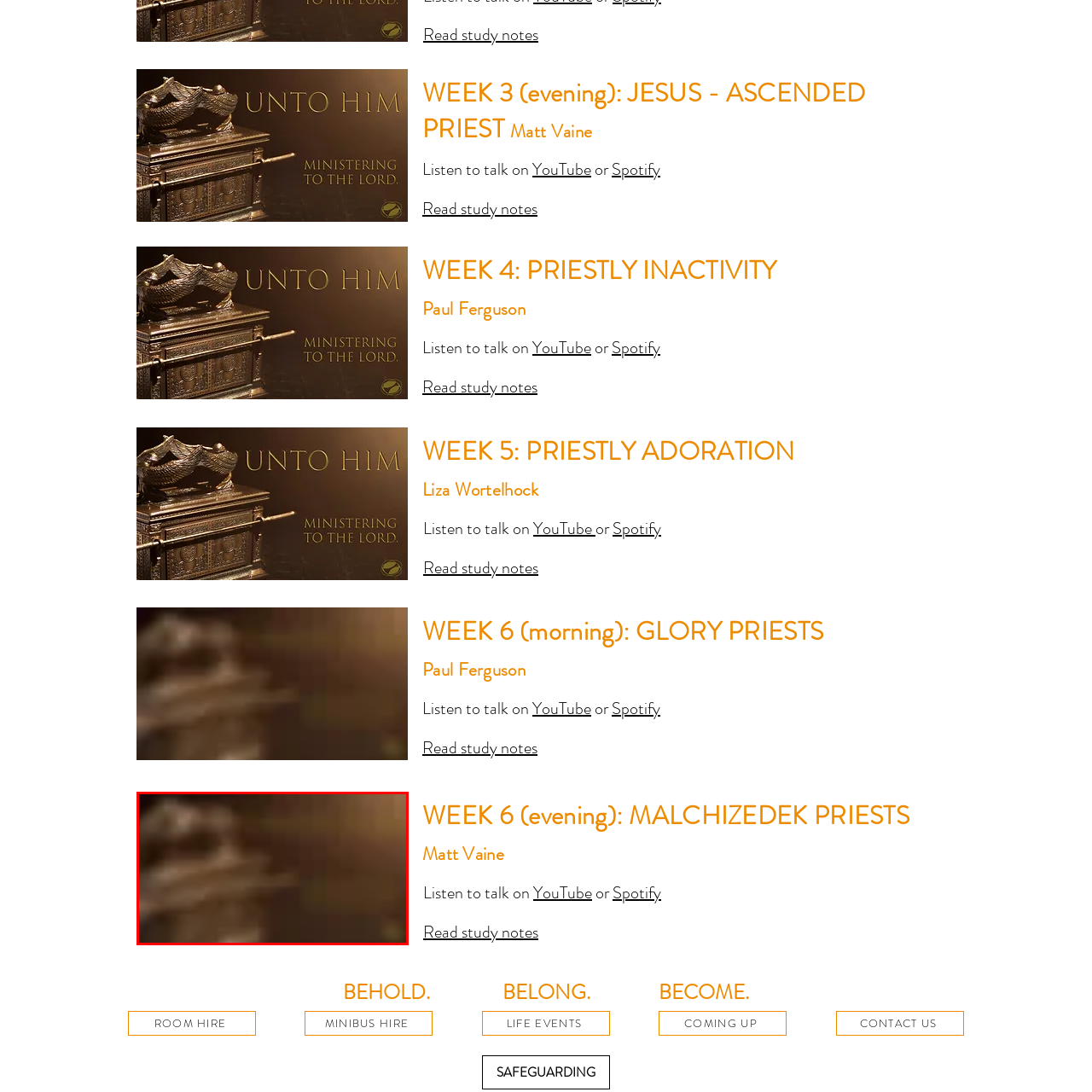What is the context of the image?  
Pay attention to the image within the red frame and give a detailed answer based on your observations from the image.

The context around this image appears to be associated with a study series or talks concerning religious topics, such as the role of Jesus as an ascended priest, aiming to inspire deeper understanding and connection to these spiritual concepts.